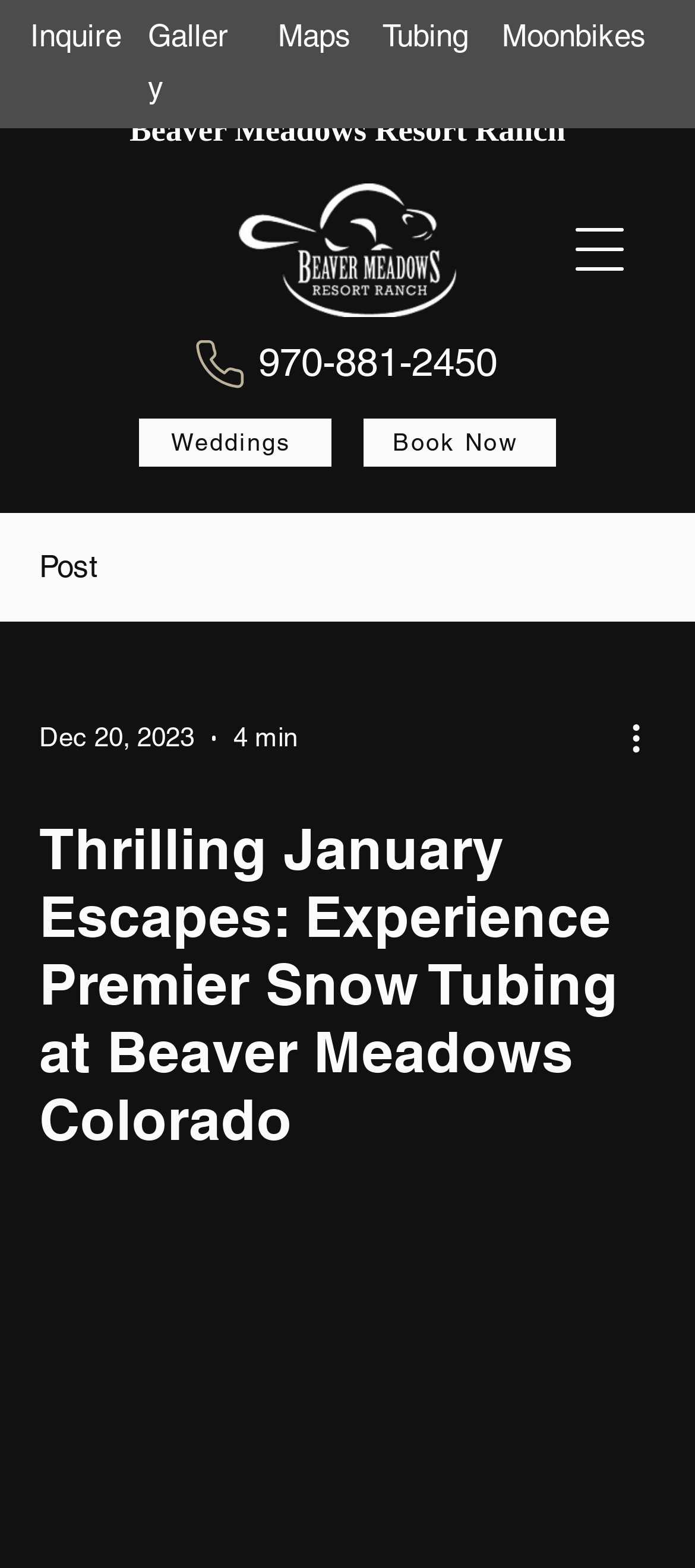Can you provide the bounding box coordinates for the element that should be clicked to implement the instruction: "Download the report"?

None